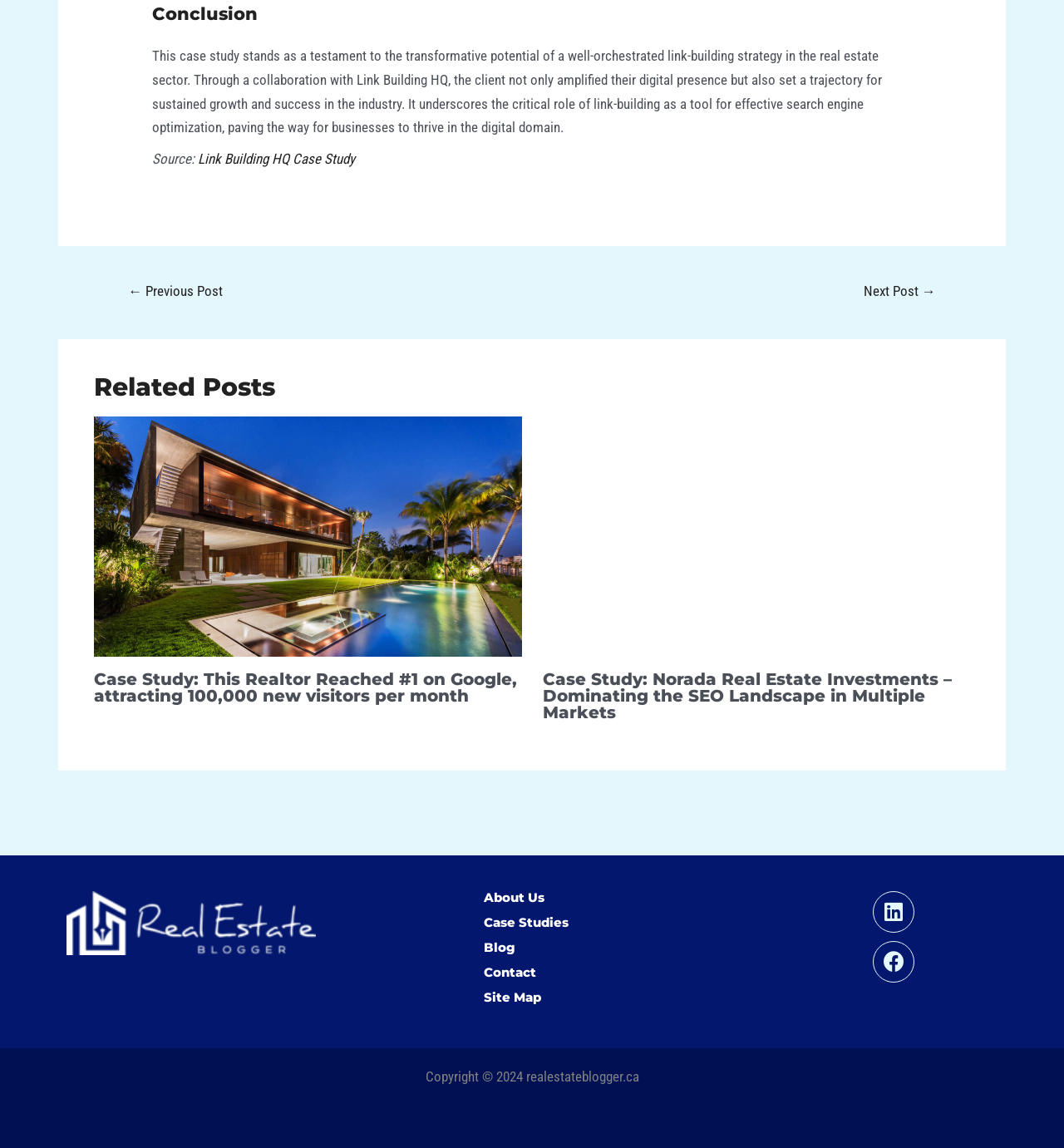Locate the bounding box coordinates of the clickable element to fulfill the following instruction: "Go to the previous post". Provide the coordinates as four float numbers between 0 and 1 in the format [left, top, right, bottom].

[0.101, 0.241, 0.229, 0.269]